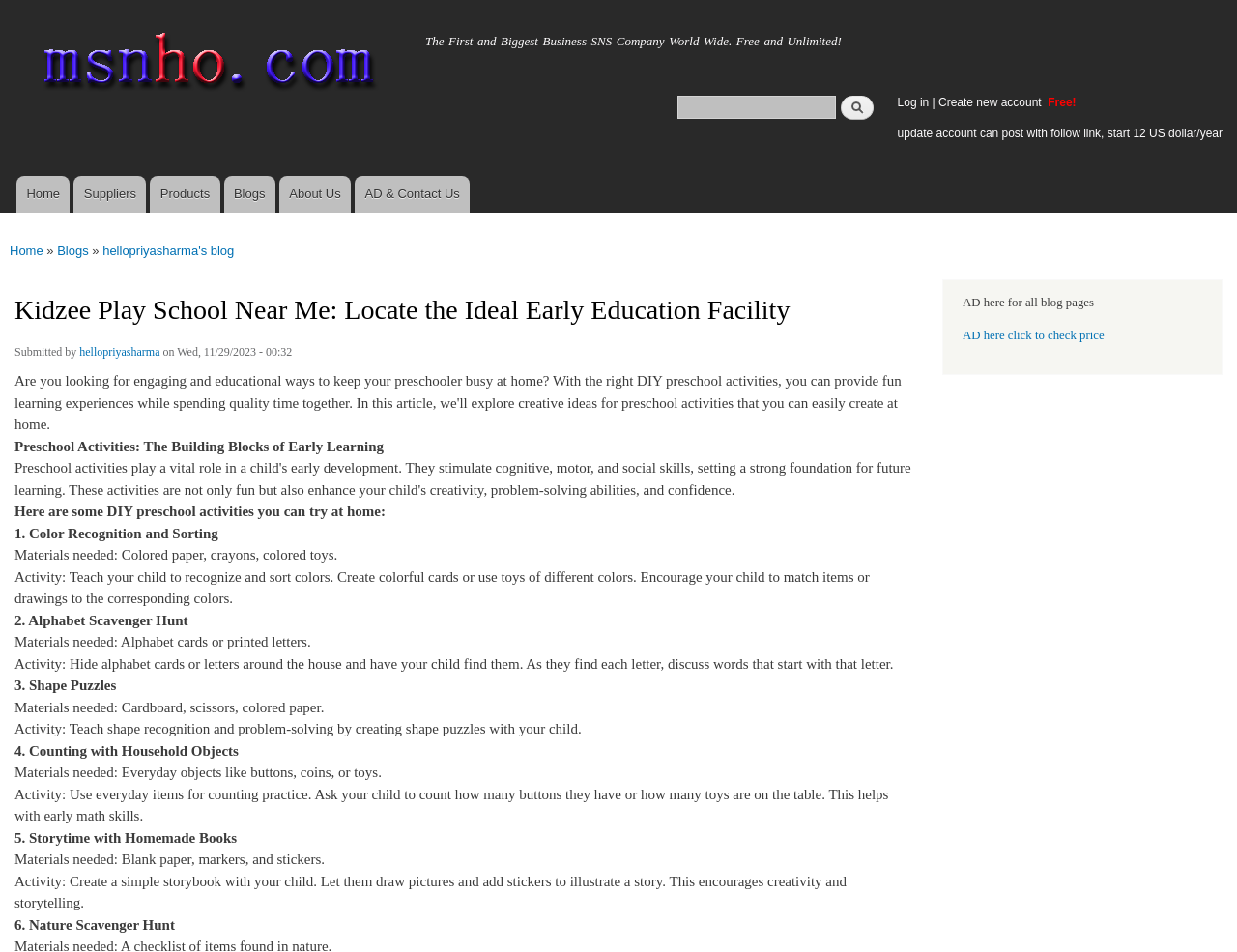Carefully examine the image and provide an in-depth answer to the question: What materials are needed for the Shape Puzzles activity?

The Shape Puzzles activity requires materials such as cardboard, scissors, and colored paper to create shape puzzles with the child, teaching shape recognition and problem-solving skills.